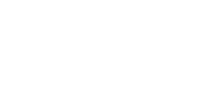Offer a detailed narrative of the image's content.

The image represents a symbolic graphic associated with daily horoscopes, likely portraying elements relevant to astrology. It appears on a webpage featuring a horoscope from celebrity astrologer Chirag Daruwalla, who provides insights on various aspects of life, including love, career, and finance. The surrounding text emphasizes the idea of personal growth and the importance of sharing knowledge and experiences. This aesthetic complements the theme of astrological guidance, suggesting the impact of celestial movements on daily life and personal relationships.